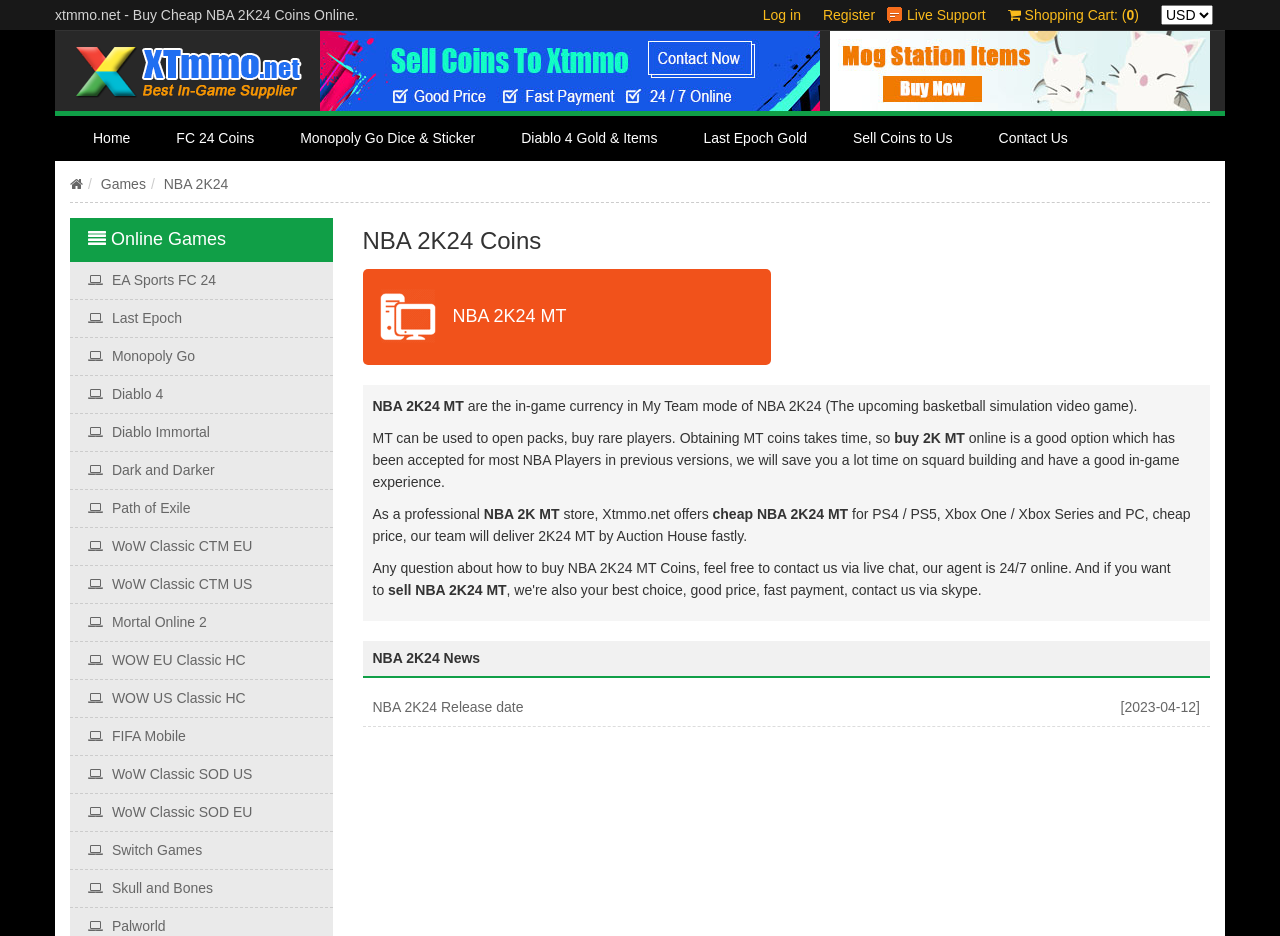Locate the UI element described by Diablo 4 Gold & Items in the provided webpage screenshot. Return the bounding box coordinates in the format (top-left x, top-left y, bottom-right x, bottom-right y), ensuring all values are between 0 and 1.

[0.389, 0.124, 0.532, 0.172]